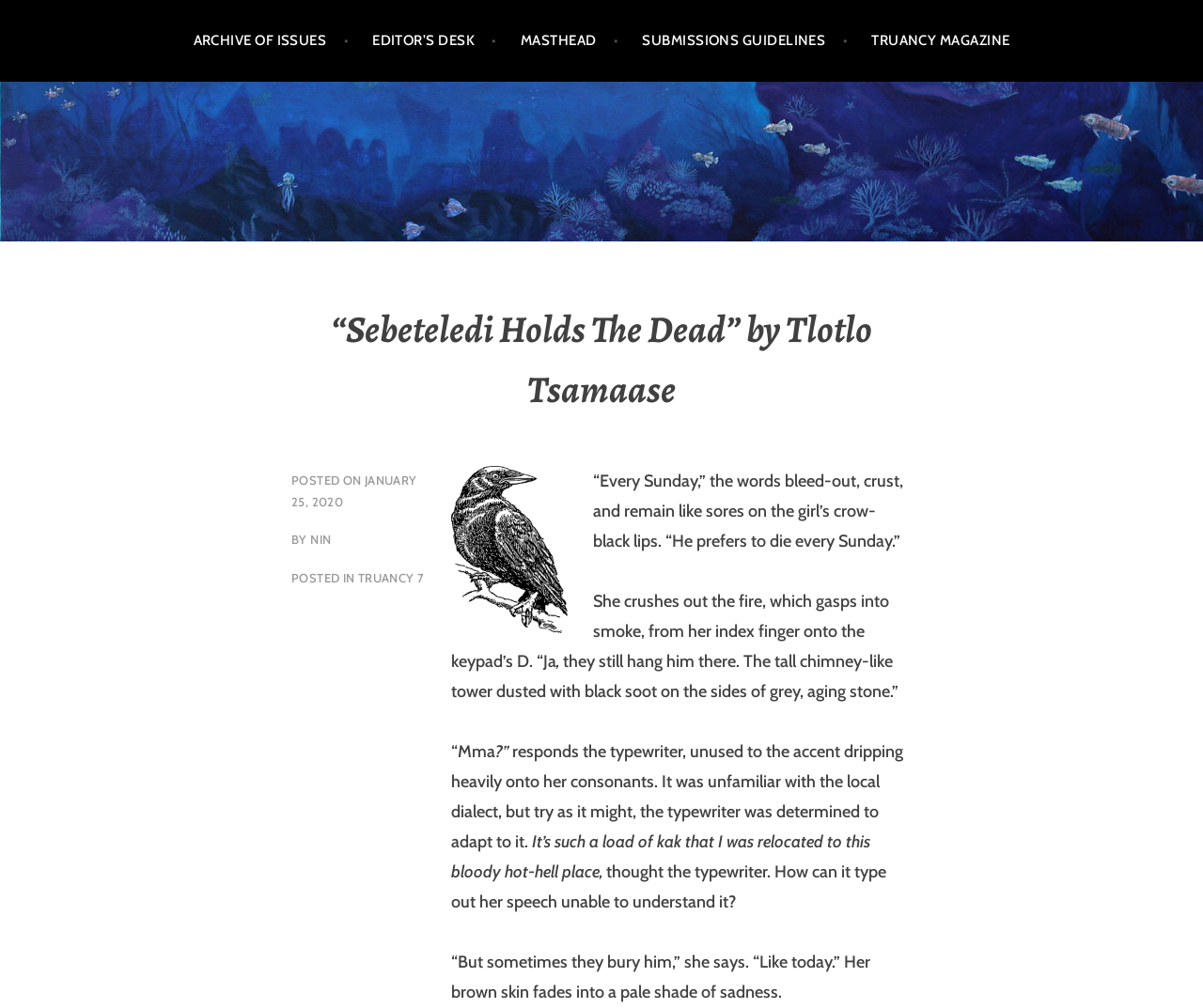Please specify the bounding box coordinates in the format (top-left x, top-left y, bottom-right x, bottom-right y), with all values as floating point numbers between 0 and 1. Identify the bounding box of the UI element described by: ABOUT

None